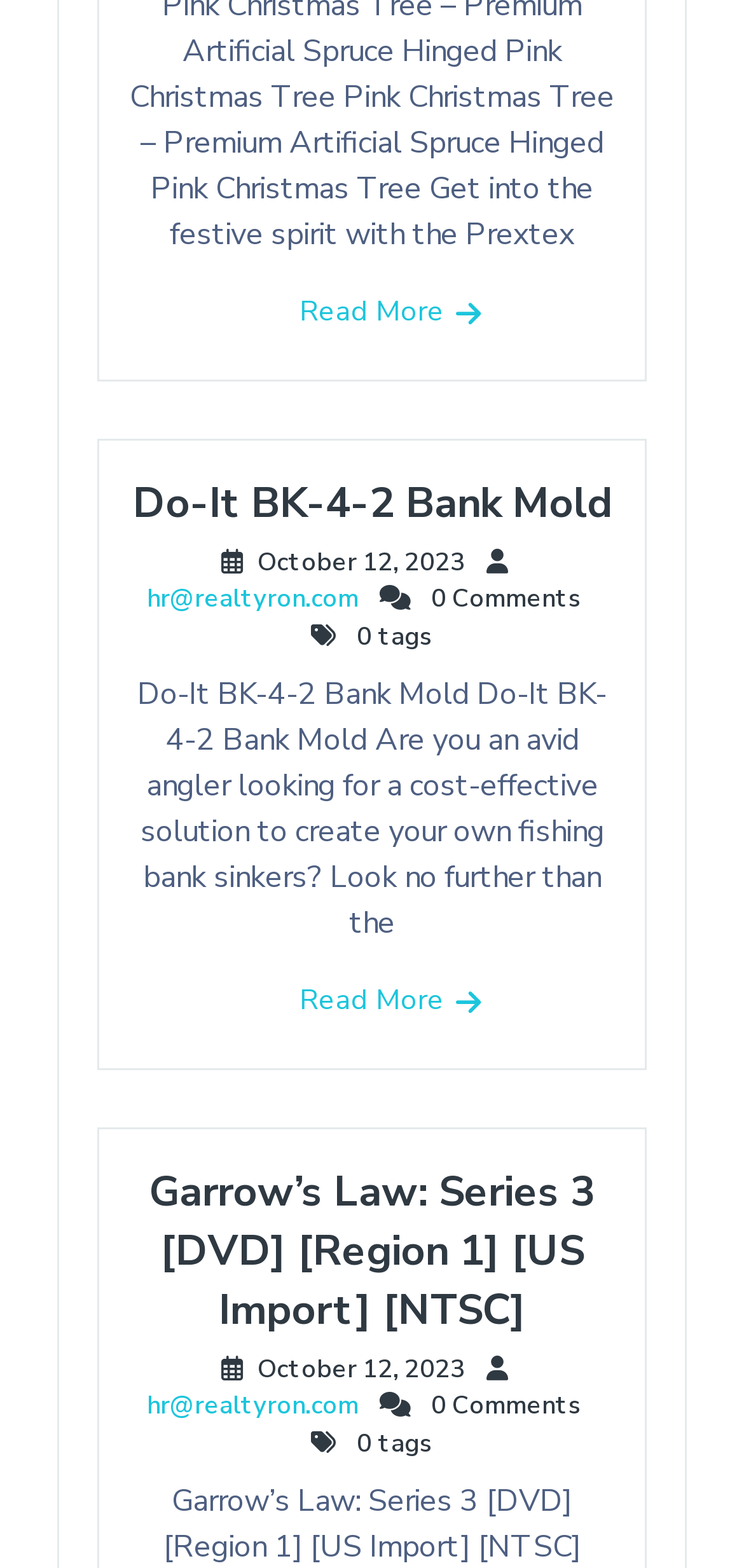How many comments are there on the first post?
Based on the visual information, provide a detailed and comprehensive answer.

I found the number of comments by looking at the StaticText element with the text '0 Comments' which is located below the first post.